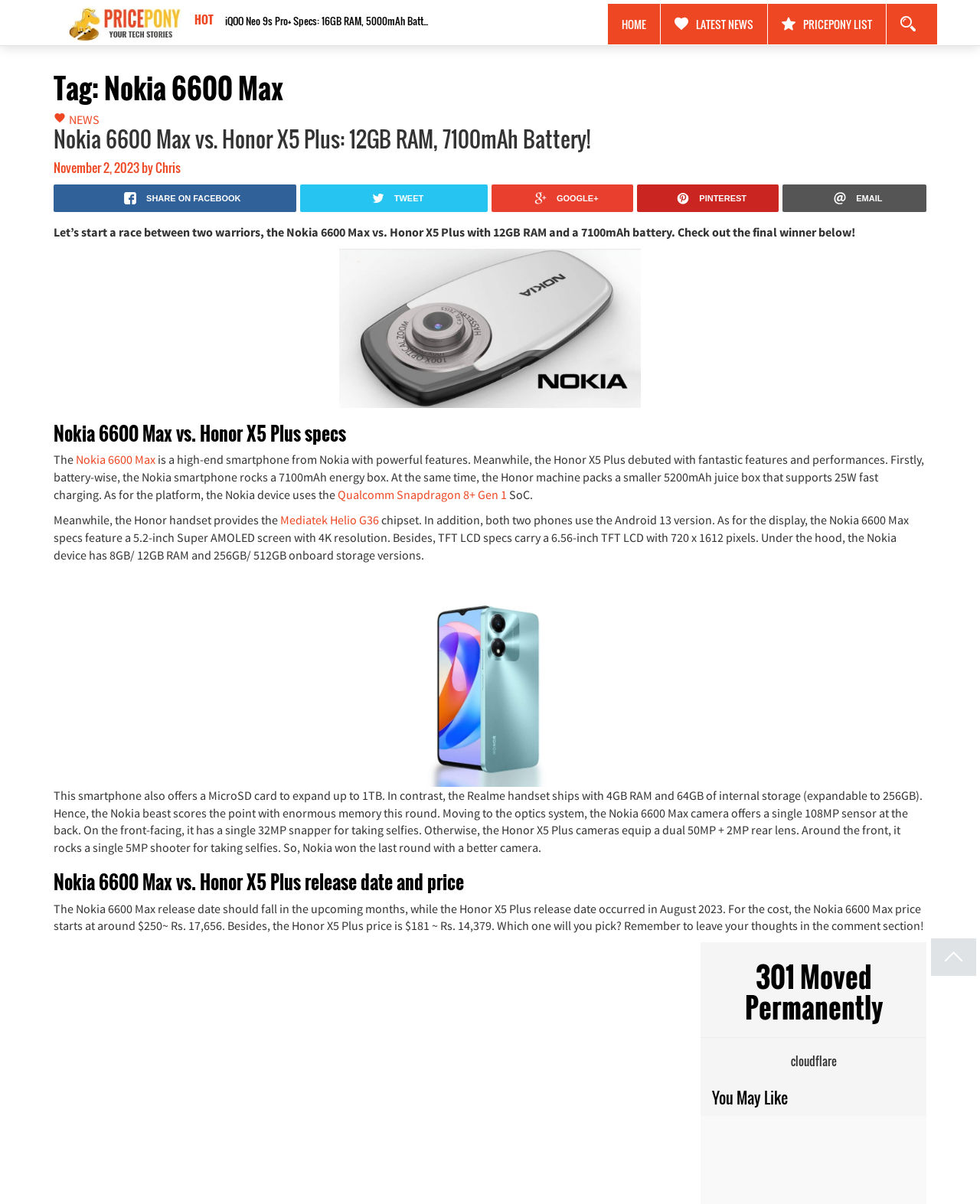Please locate the UI element described by "parent_node: HOT title="Scroll to top"" and provide its bounding box coordinates.

[0.95, 0.779, 0.996, 0.811]